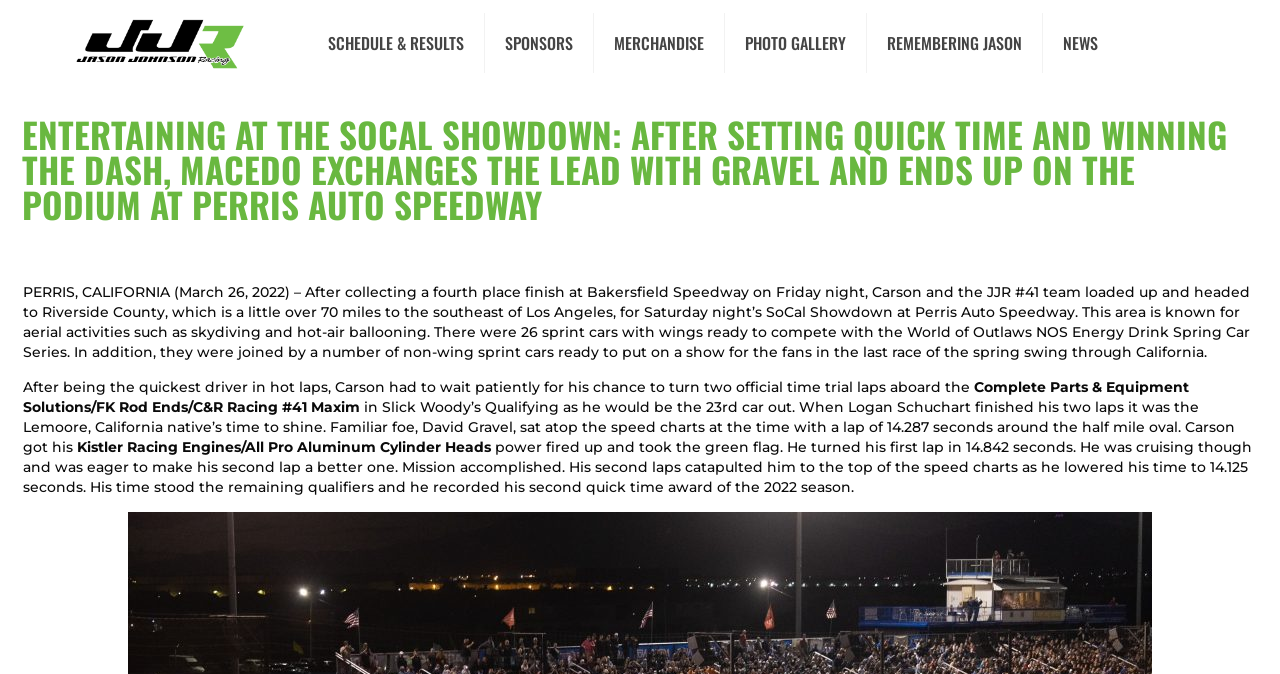Deliver a detailed narrative of the webpage's visual and textual elements.

The webpage is about Jason Johnson Racing, specifically the JJR 41 team. At the top, there are six links: JJR_22, SCHEDULE & RESULTS, SPONSORS, MERCHANDISE, PHOTO GALLERY, and REMEMBERING JASON, which are aligned horizontally across the page. 

Below these links, there is a header section that takes up about a quarter of the page. The main content of the page is an article titled "ENTERTAINING AT THE SOCAL SHOWDOWN: AFTER SETTING QUICK TIME AND WINNING THE DASH, MACEDO EXCHANGES THE LEAD WITH GRAVEL AND ENDS UP ON THE PODIUM AT PERRIS AUTO SPEEDWAY". 

The article is divided into several paragraphs, which describe the team's performance at the SoCal Showdown at Perris Auto Speedway. The text explains how Carson, the driver, set a quick time and won the dash, and eventually ended up on the podium. The article also mentions the team's car, the Complete Parts & Equipment Solutions/FK Rod Ends/C&R Racing #41 Maxim, and its engine, the Kistler Racing Engines/All Pro Aluminum Cylinder Heads.